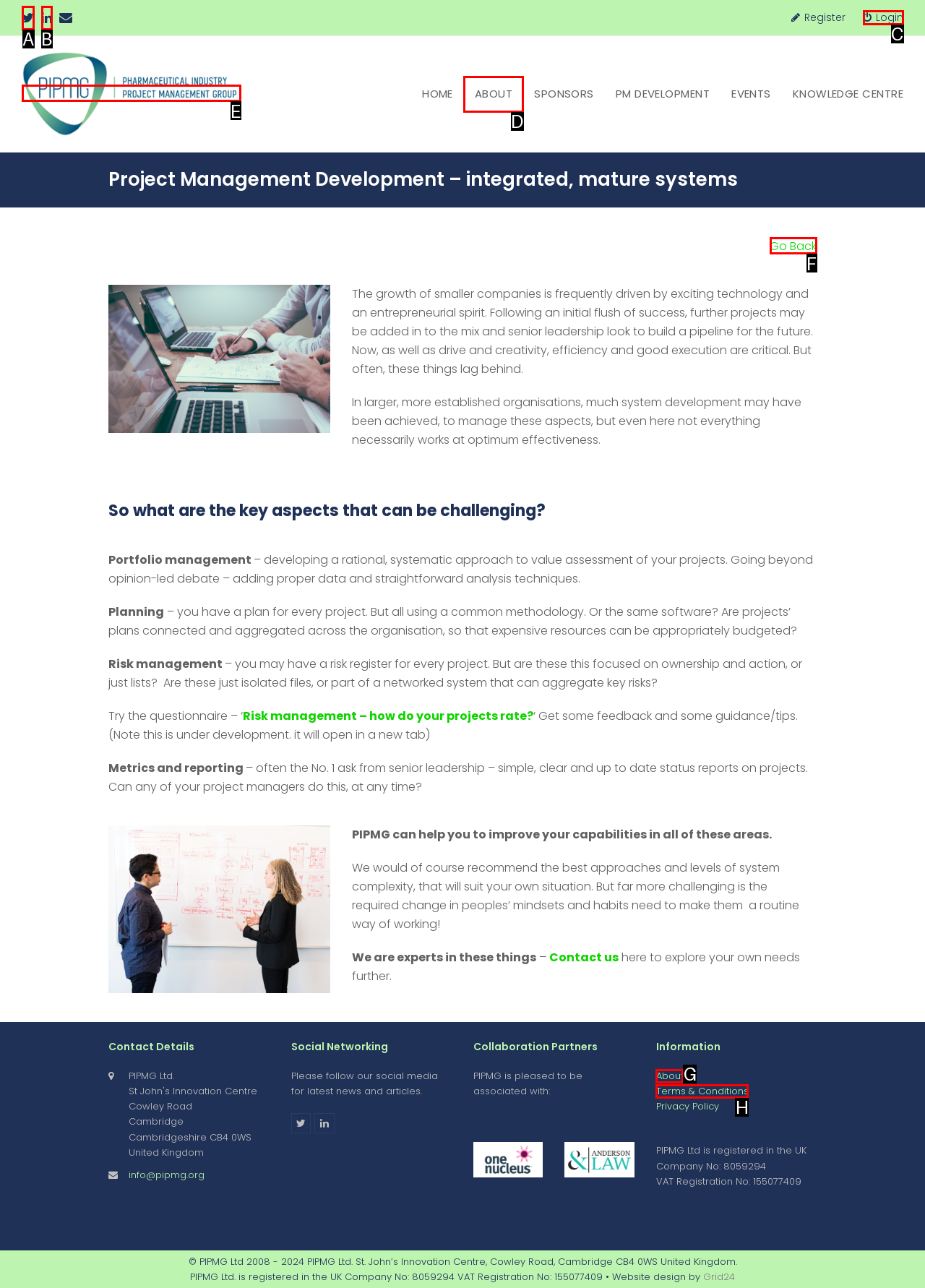Select the letter that corresponds to the description: Go Back. Provide your answer using the option's letter.

F